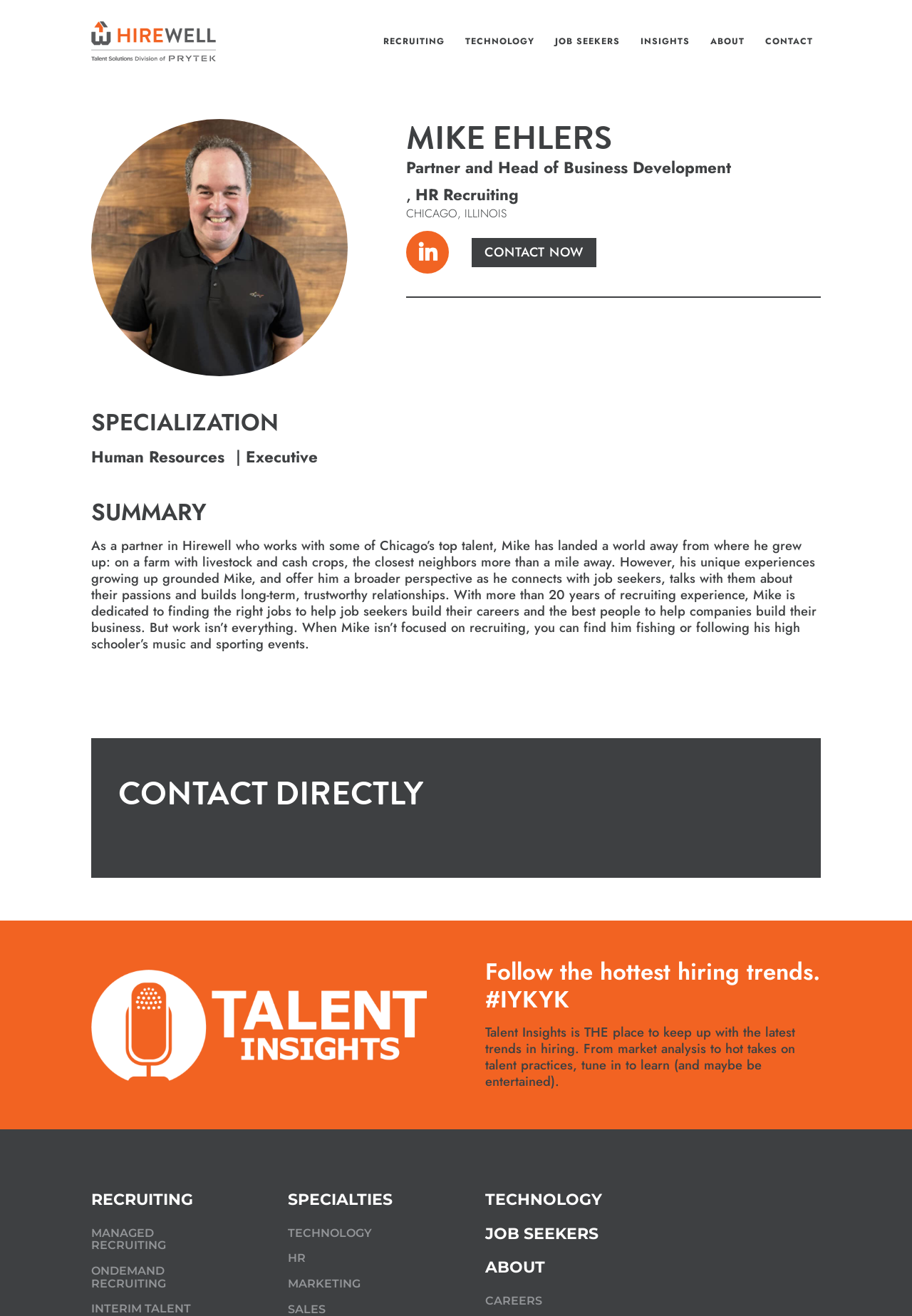Identify the bounding box coordinates necessary to click and complete the given instruction: "Read more about Mike's specialization".

[0.1, 0.338, 0.246, 0.355]